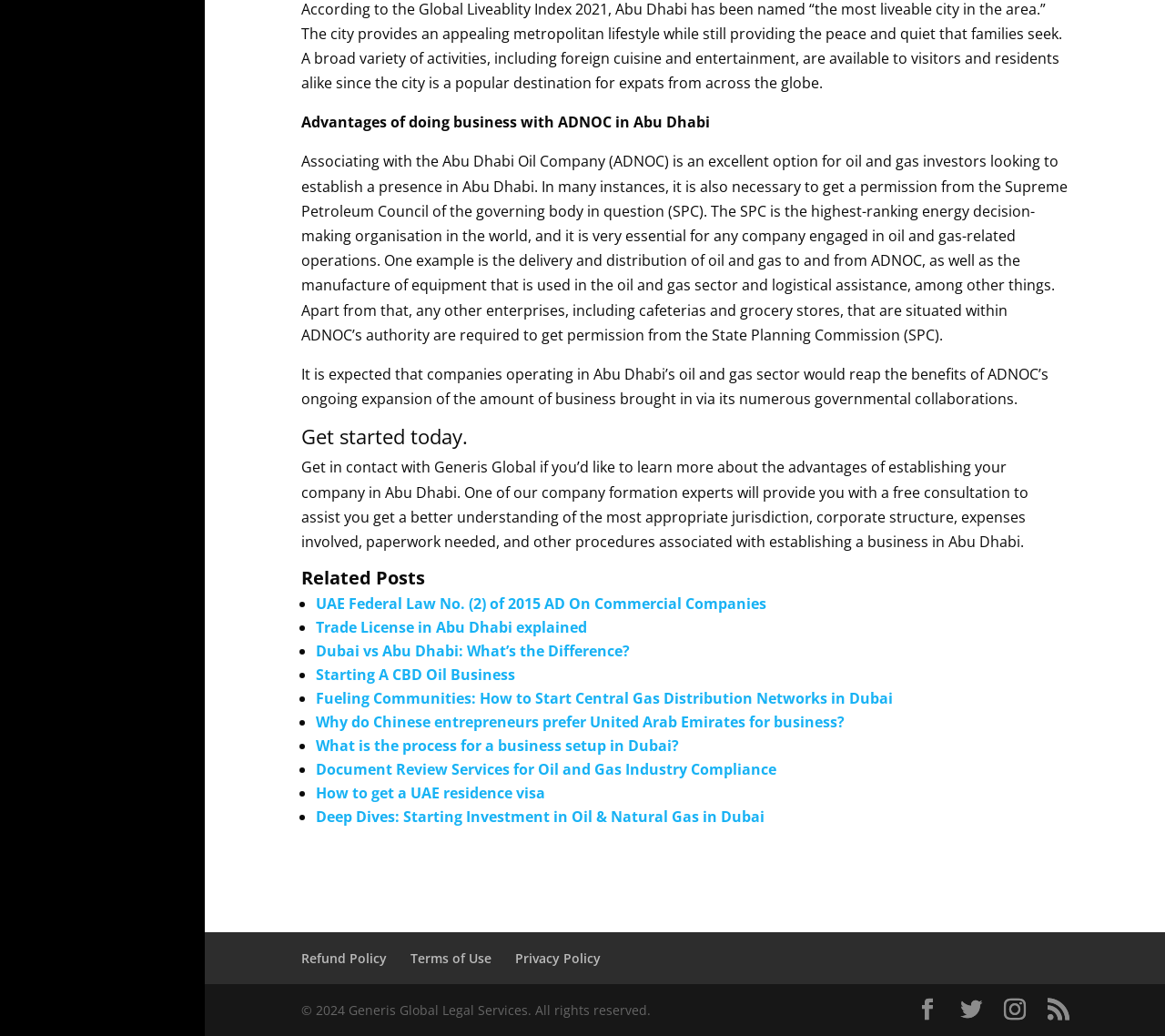Identify the bounding box coordinates of the HTML element based on this description: "2019".

None